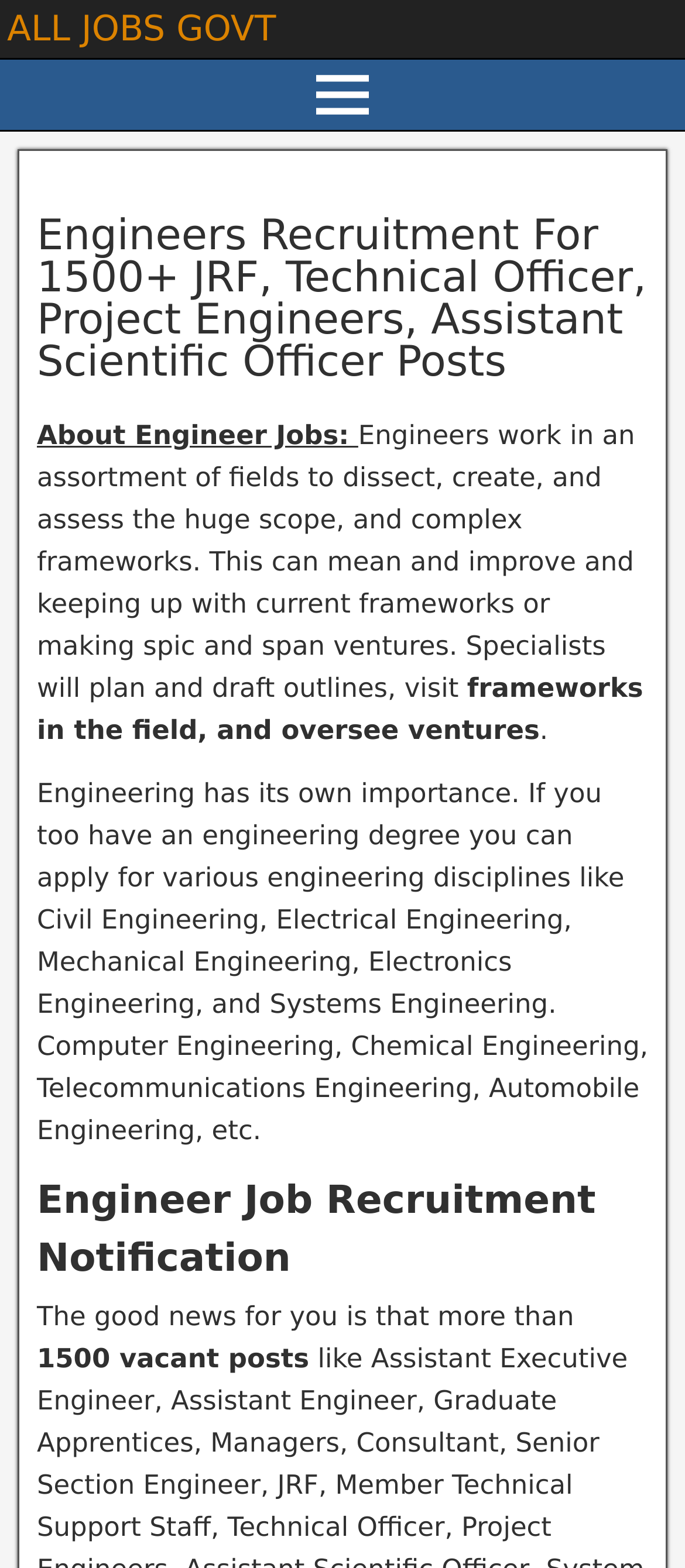Use a single word or phrase to answer the question: 
How many vacant posts are available?

1500